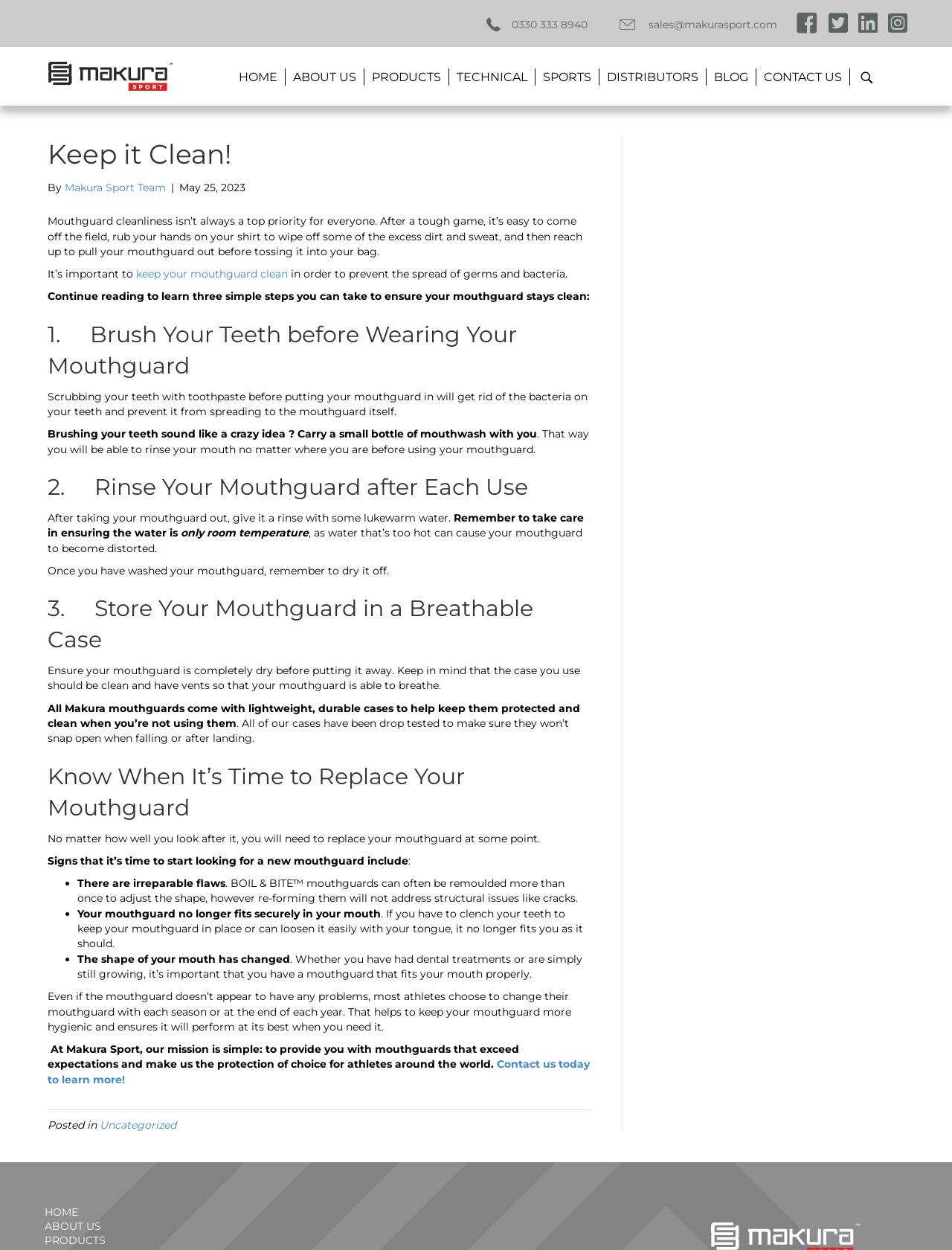Given the element description: "keep your mouthguard clean", predict the bounding box coordinates of the UI element it refers to, using four float numbers between 0 and 1, i.e., [left, top, right, bottom].

[0.143, 0.214, 0.302, 0.224]